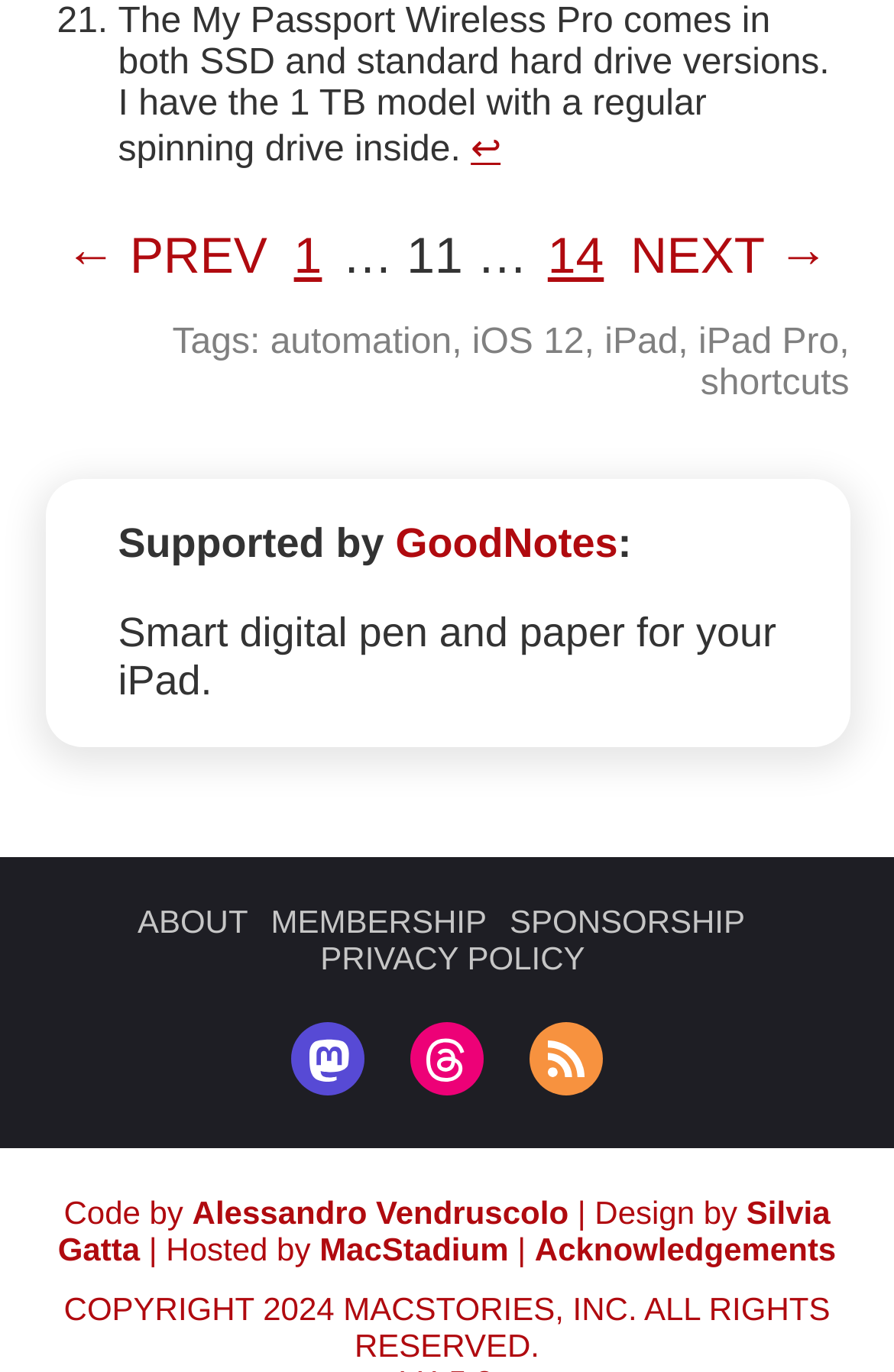Please identify the bounding box coordinates of the area that needs to be clicked to fulfill the following instruction: "Read about the author."

[0.215, 0.871, 0.636, 0.897]